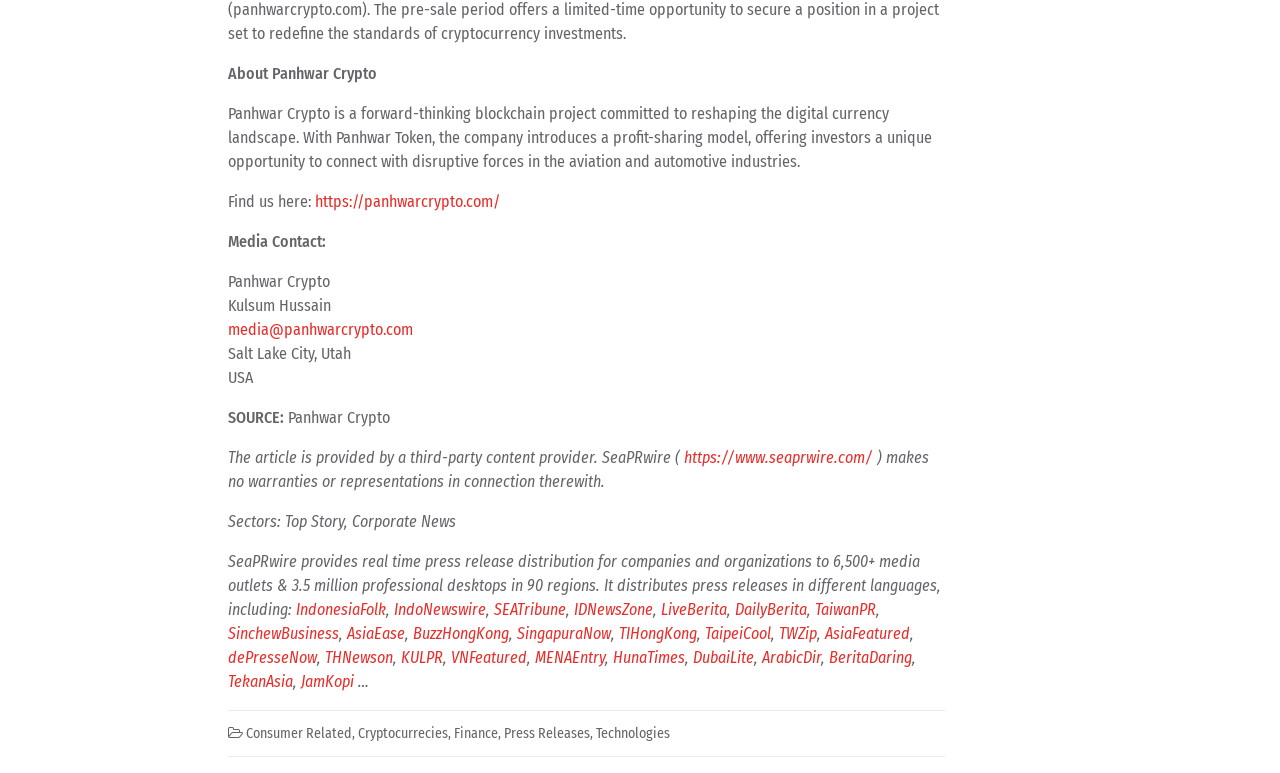What is the purpose of SeaPRwire?
Answer the question with detailed information derived from the image.

The purpose of SeaPRwire is mentioned in the StaticText element as 'SeaPRwire provides real time press release distribution for companies and organizations to 6,500+ media outlets & 3.5 million professional desktops in 90 regions'.